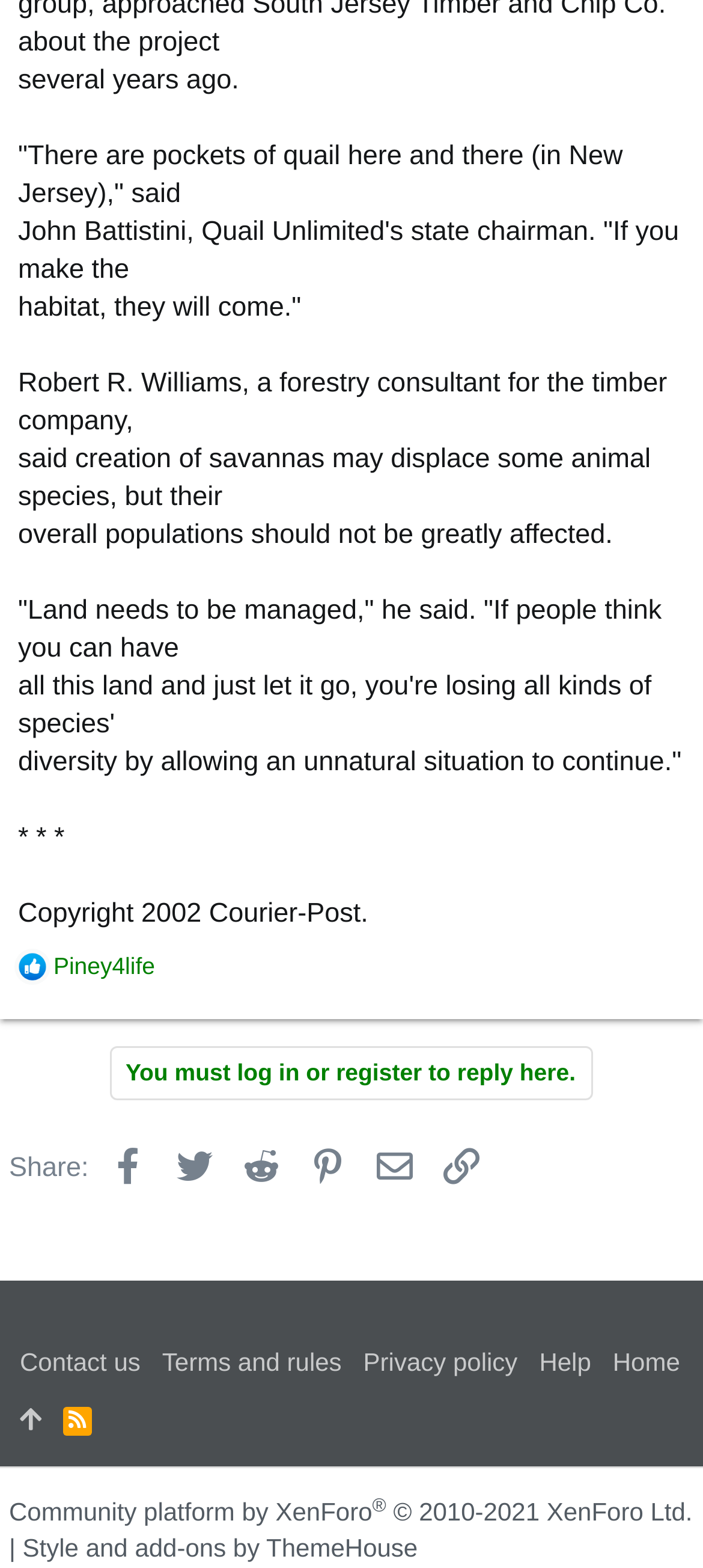Please identify the bounding box coordinates of the element that needs to be clicked to perform the following instruction: "Click on 'Piney4life'".

[0.076, 0.608, 0.221, 0.625]